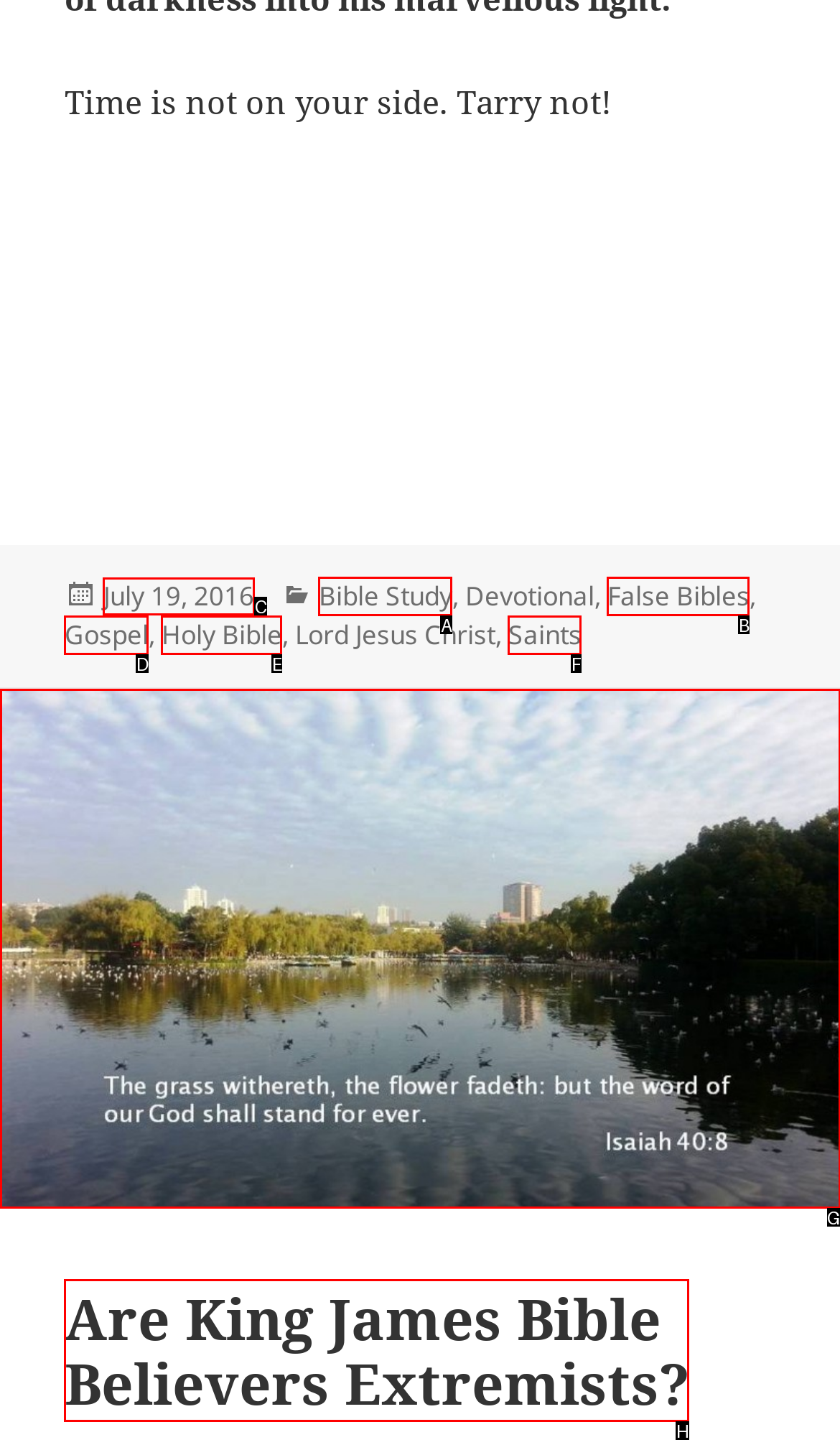Select the correct HTML element to complete the following task: Click the link to read the post dated July 19, 2016
Provide the letter of the choice directly from the given options.

C